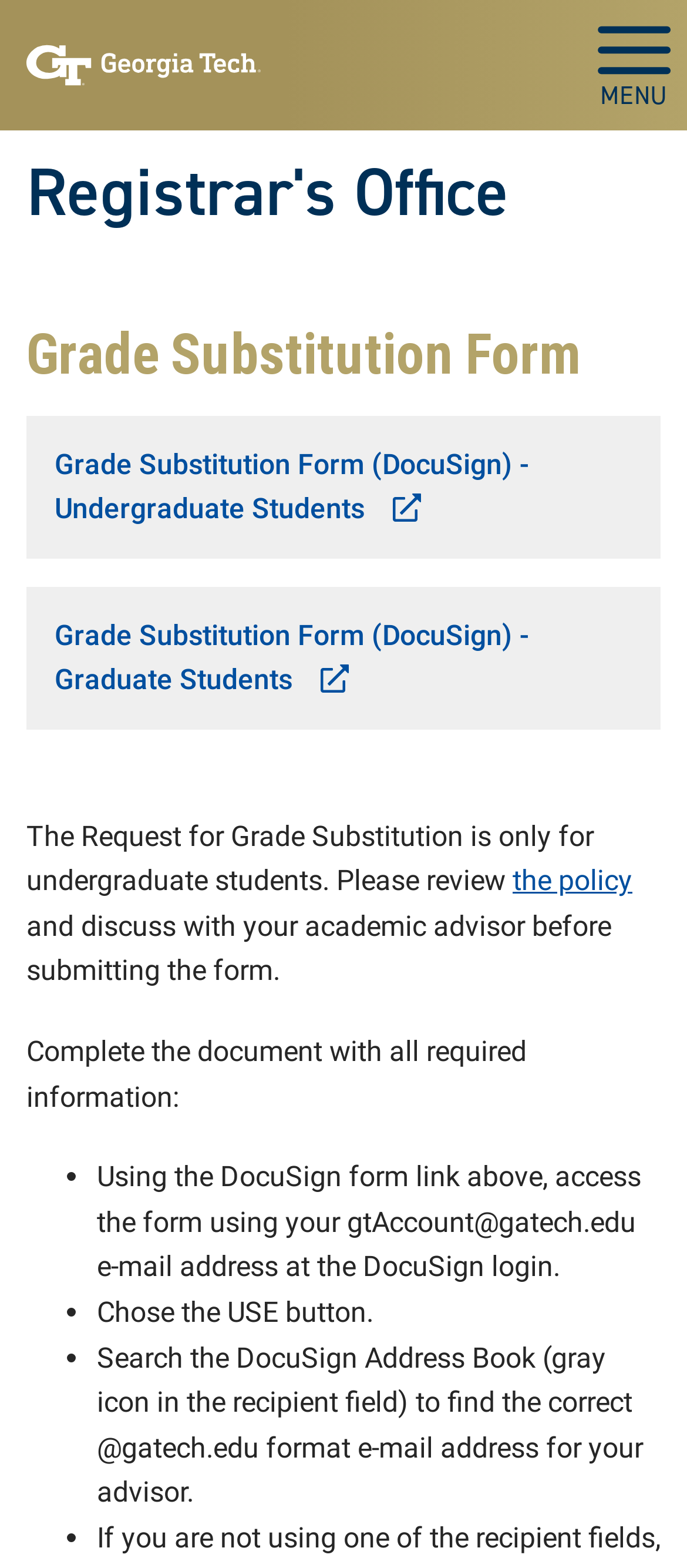What is the name of the office?
Answer the question with a detailed explanation, including all necessary information.

The name of the office can be found in the heading element on the webpage, which is 'Registrar's Office'.